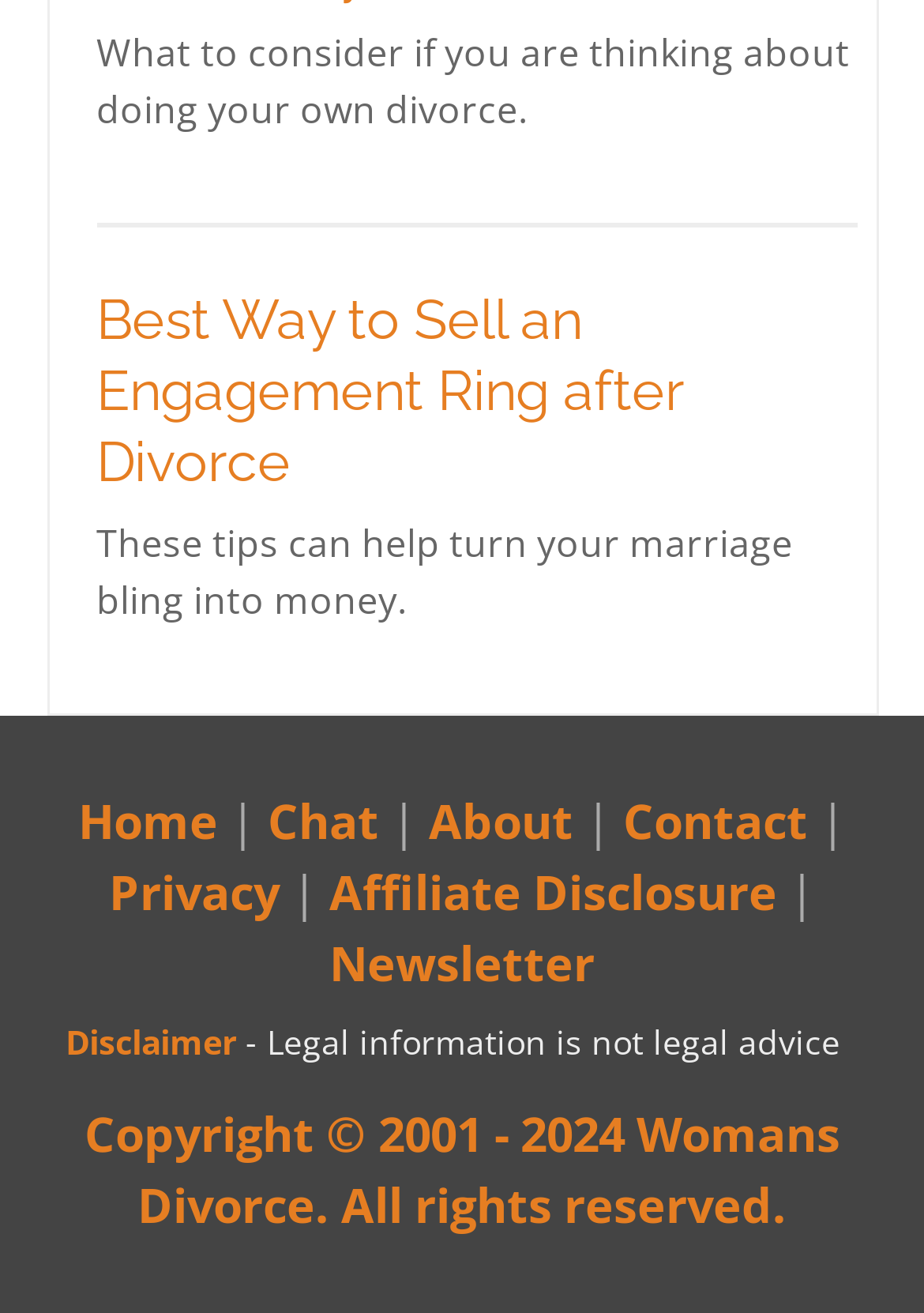Answer the following in one word or a short phrase: 
What is the name of the website?

Woman's Divorce